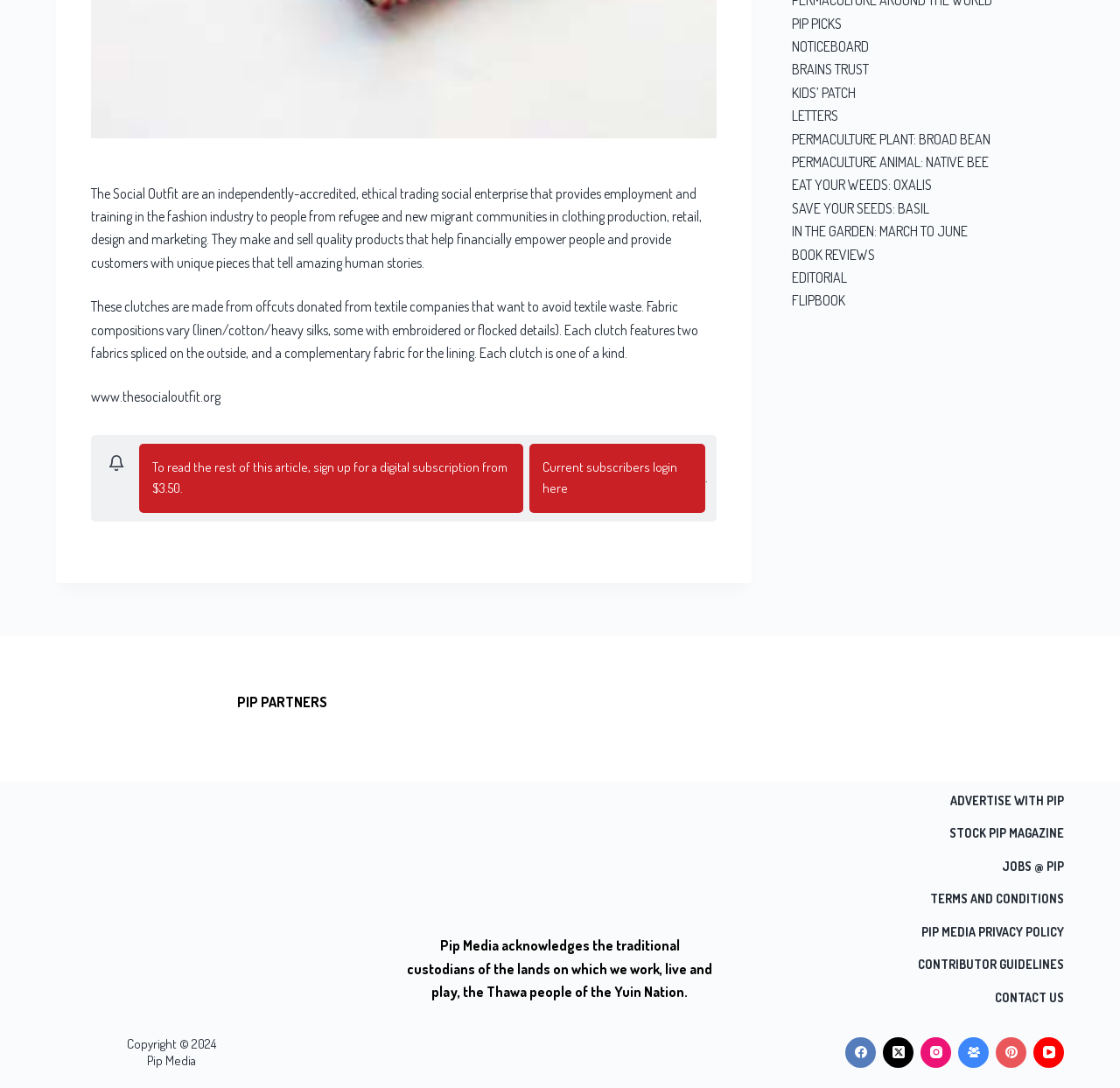Specify the bounding box coordinates (top-left x, top-left y, bottom-right x, bottom-right y) of the UI element in the screenshot that matches this description: EDITORIAL

[0.707, 0.247, 0.756, 0.263]